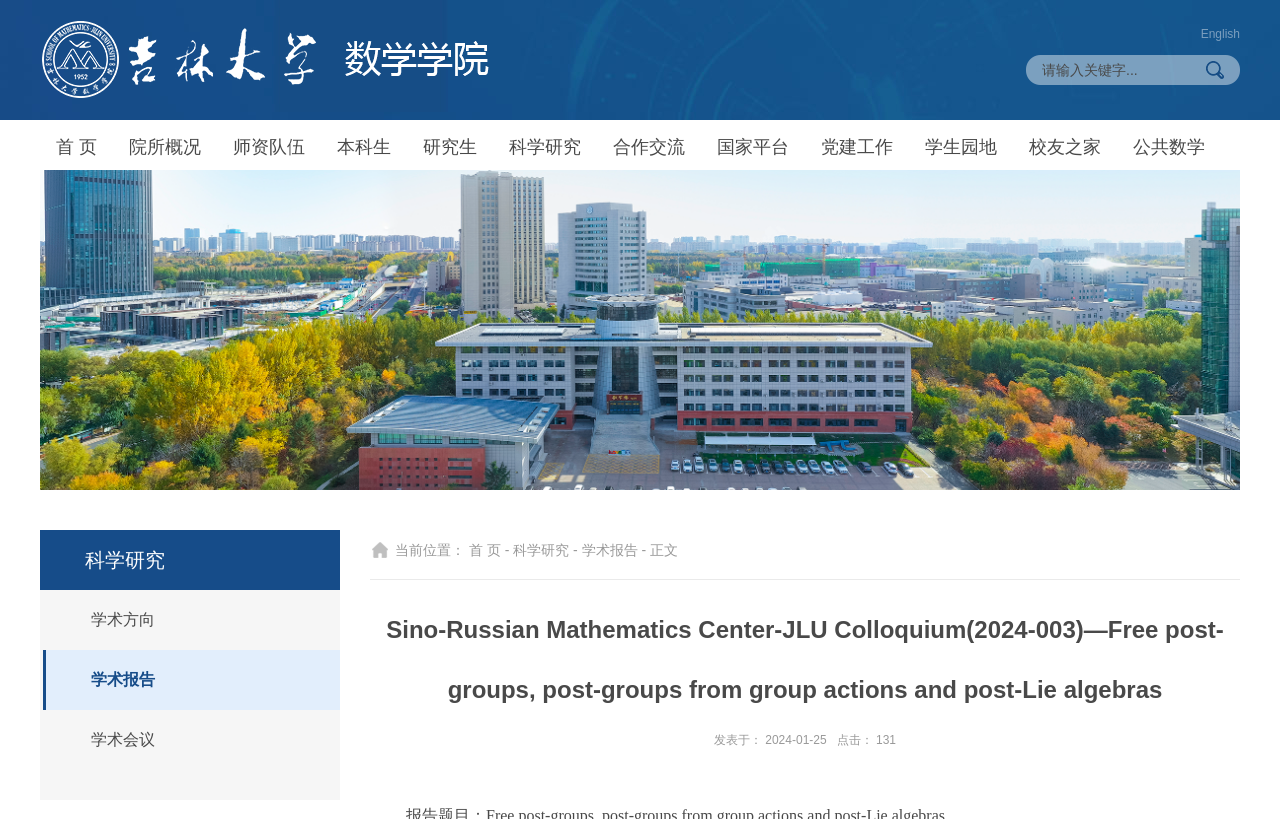Generate a thorough caption that explains the contents of the webpage.

This webpage appears to be the website of the Mathematics College of Jilin University, with a focus on the Sino-Russian Mathematics Center-JLU Colloquium. 

At the top right corner, there is a link to switch to the English version of the website. Below it, there is a search bar with a placeholder text "请输入关键字..." (Enter keywords). 

On the left side, there is a navigation menu with multiple categories, including "首页" (Home), "学院概况" (College Overview), "师资队伍" (Faculty), "本科生" (Undergraduate), "研究生" (Graduate), "科学研究" (Scientific Research), "合作交流" (Cooperation and Exchange), "国家平台" (National Platform), "党建工作" (Party Building), "学生园地" (Student Zone), "校友之家" (Alumni), and "公共数学" (Public Mathematics). Each category has multiple sub-links.

On the right side, there is a large image that spans the entire height of the page. 

In the main content area, there is a heading that reads "科学研究" (Scientific Research), followed by three links to "学术方向" (Academic Directions), "学术报告" (Academic Reports), and "学术会议" (Academic Conferences).

Below it, there is a breadcrumb navigation bar that shows the current location: "首页" > "科学研究" > "学术报告". 

The main content of the page is a colloquium titled "Sino-Russian Mathematics Center-JLU Colloquium(2024-003)—Free post-groups, post-groups from group actions and post-Lie algebras". The colloquium has a publication date of 2024-01-25 and has been viewed 131 times.